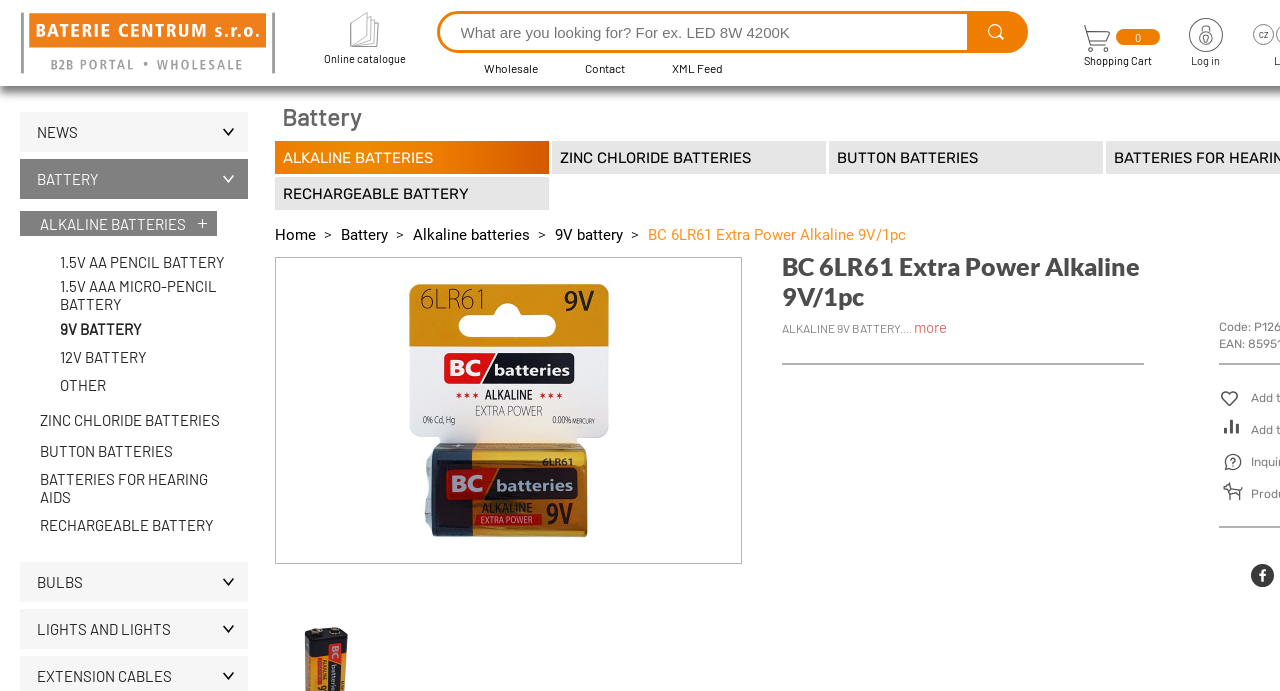Answer the following query concisely with a single word or phrase:
Is there a search function on the webpage?

Yes